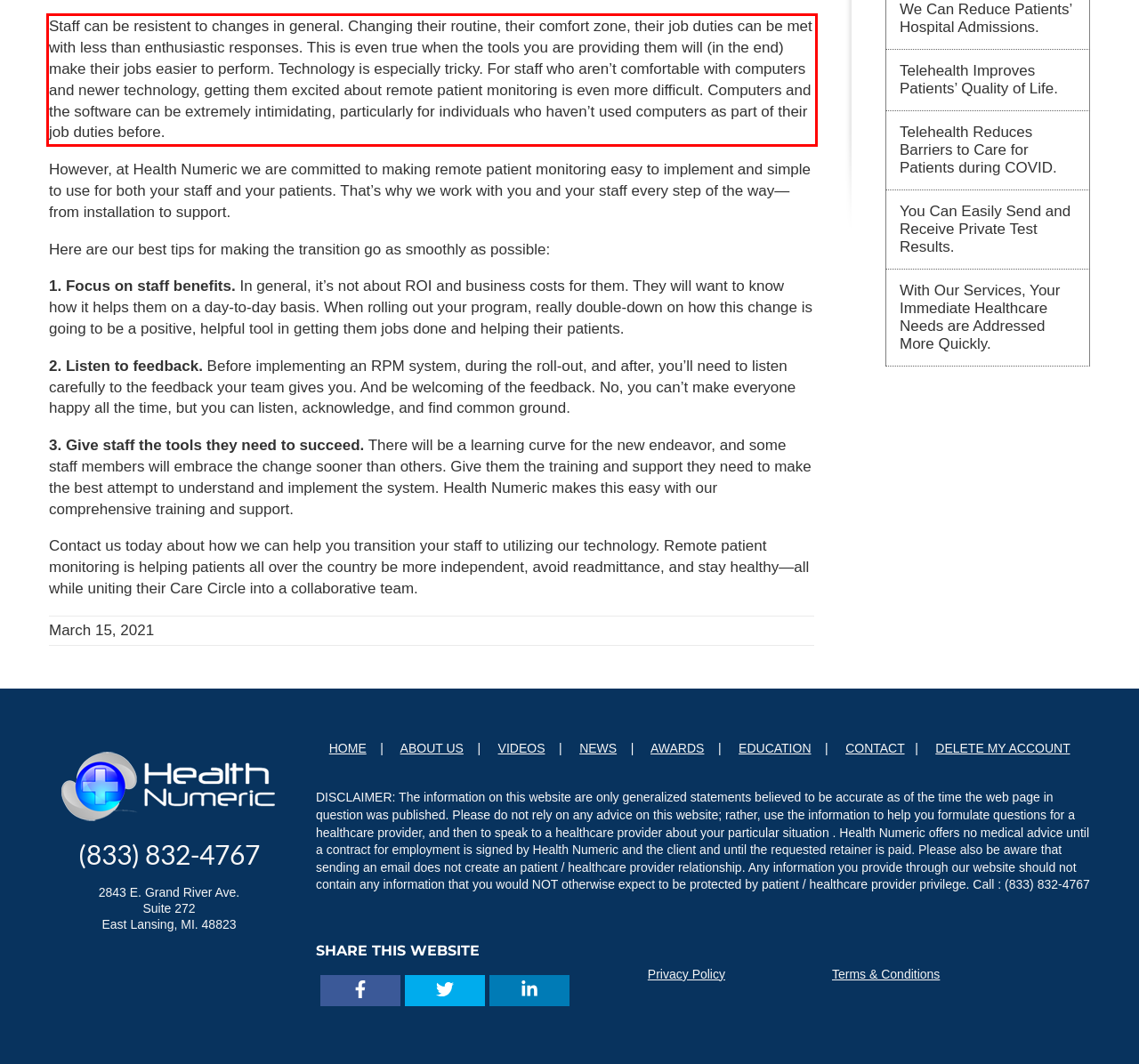You are given a webpage screenshot with a red bounding box around a UI element. Extract and generate the text inside this red bounding box.

Staff can be resistent to changes in general. Changing their routine, their comfort zone, their job duties can be met with less than enthusiastic responses. This is even true when the tools you are providing them will (in the end) make their jobs easier to perform. Technology is especially tricky. For staff who aren’t comfortable with computers and newer technology, getting them excited about remote patient monitoring is even more difficult. Computers and the software can be extremely intimidating, particularly for individuals who haven’t used computers as part of their job duties before.